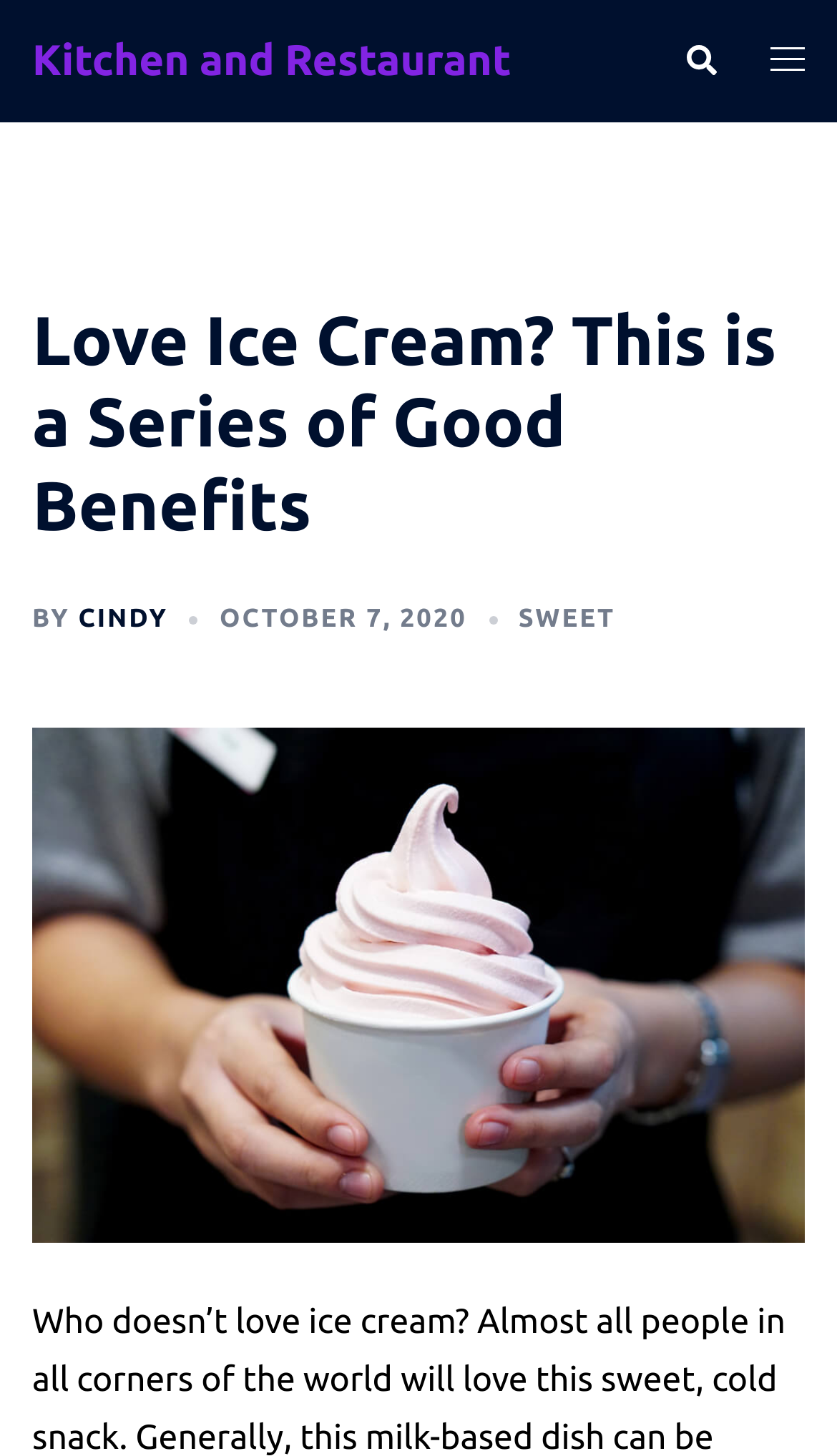Identify the bounding box for the UI element that is described as follows: "Toggle menu".

[0.921, 0.022, 0.962, 0.062]